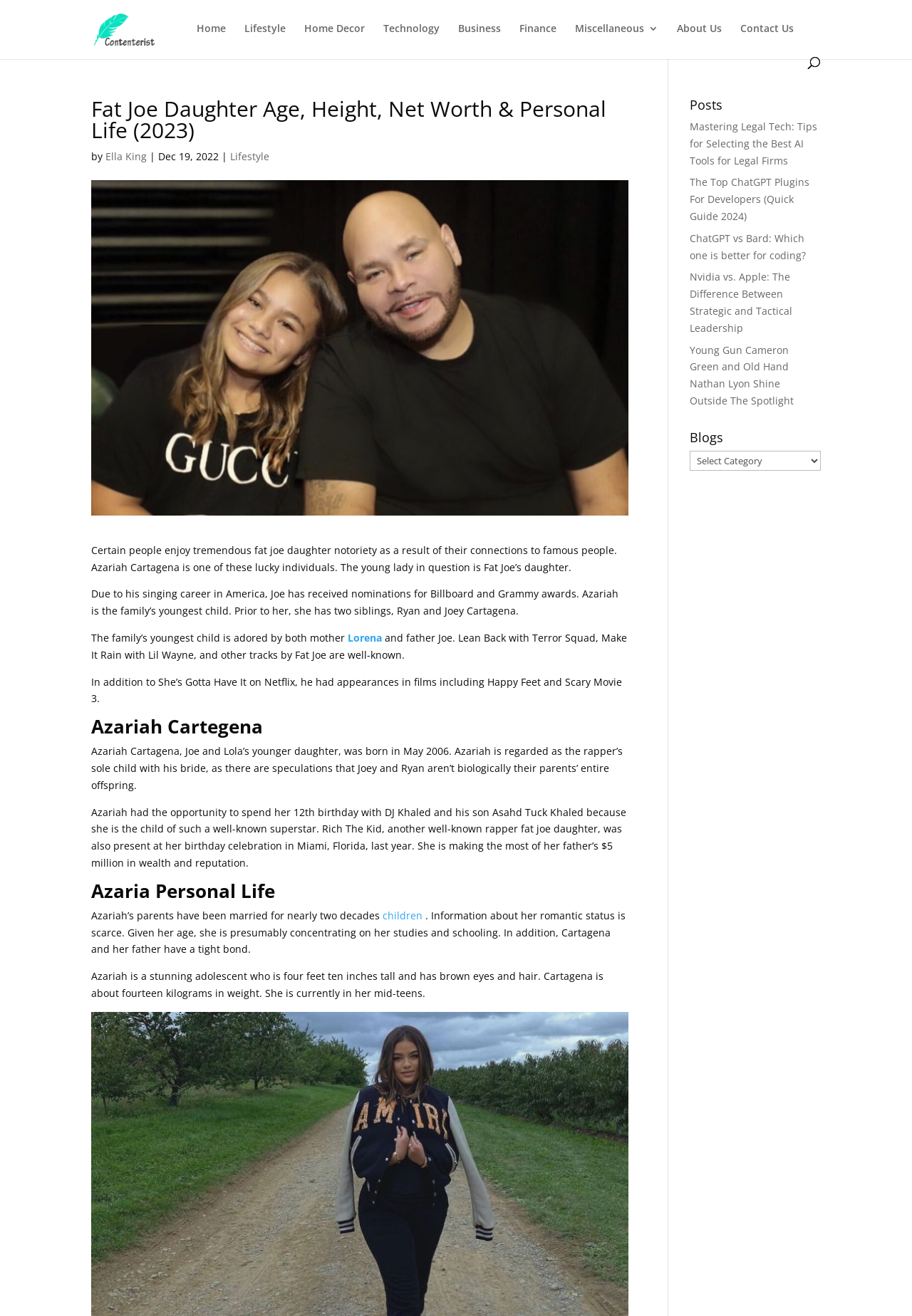Find the bounding box coordinates for the area that must be clicked to perform this action: "select Blogs".

[0.756, 0.342, 0.9, 0.358]